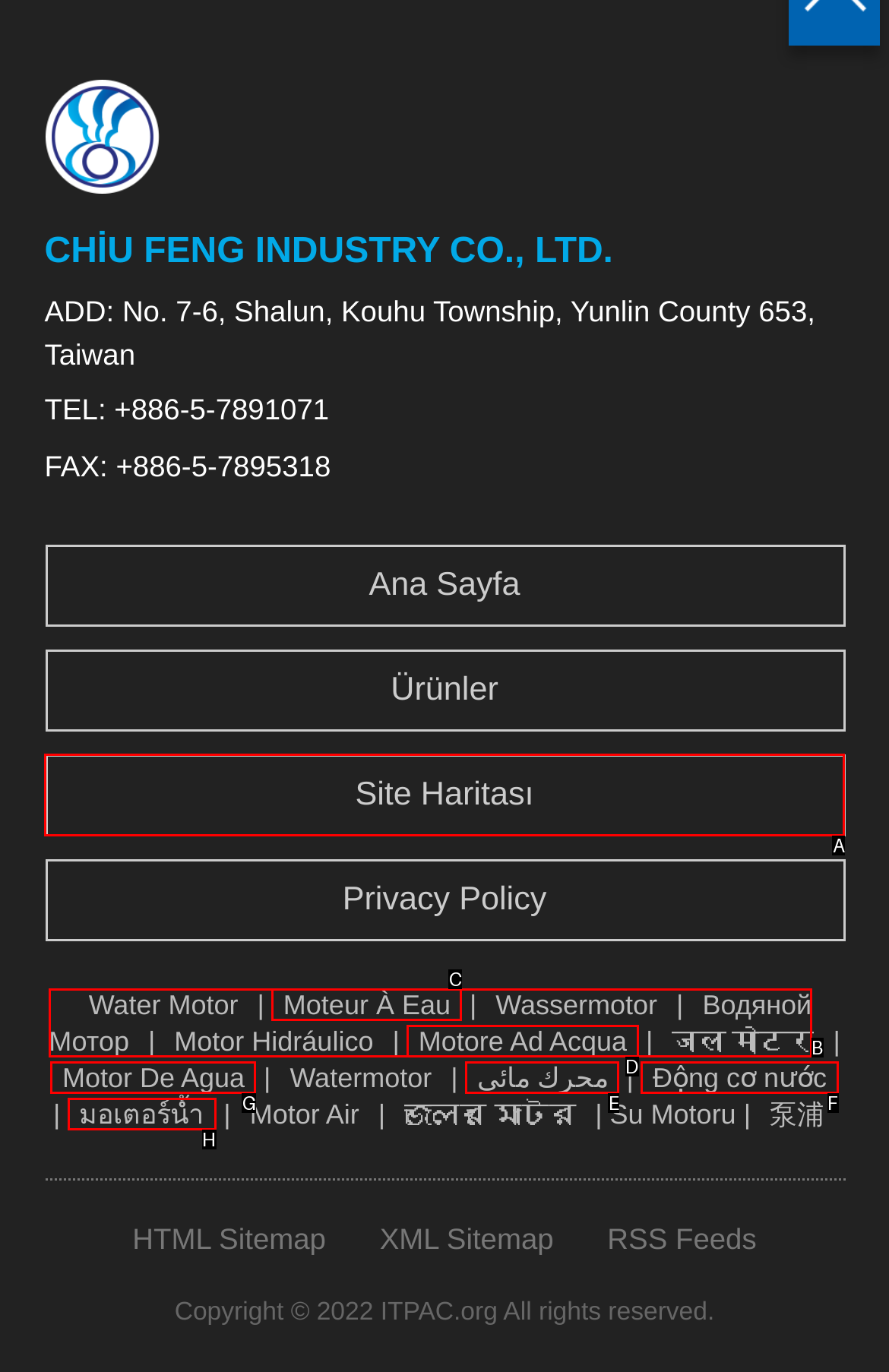Determine the correct UI element to click for this instruction: Click the 'Motor De Agua' link. Respond with the letter of the chosen element.

G